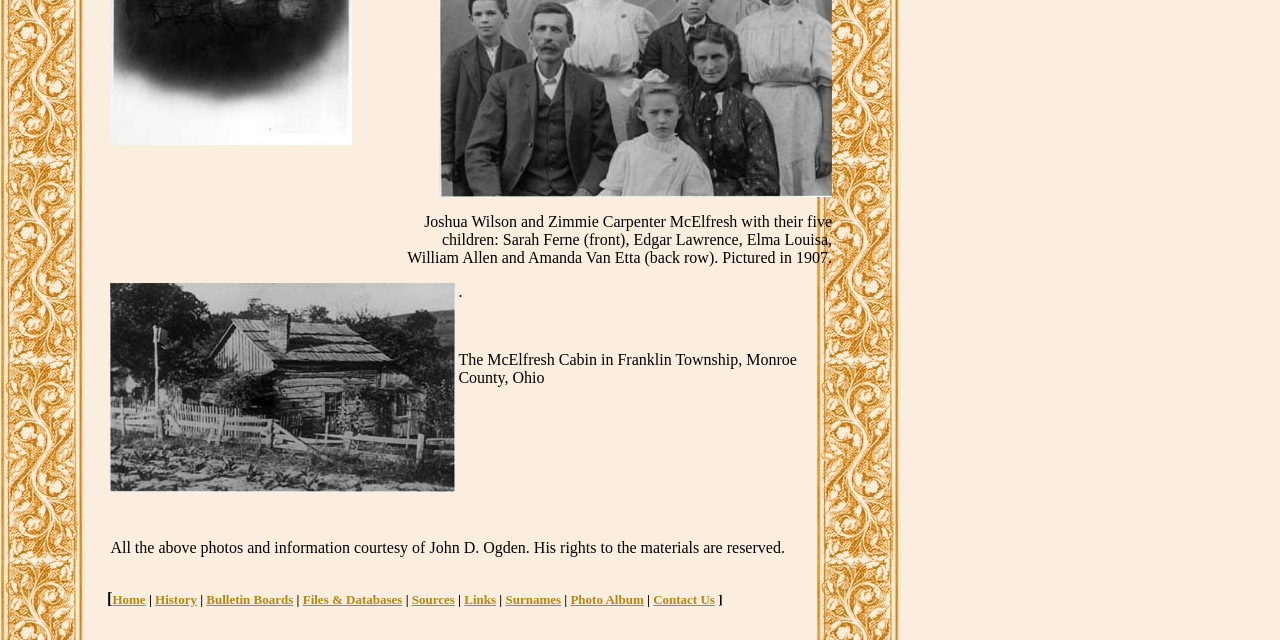Please determine the bounding box coordinates for the element with the description: "Home".

[0.088, 0.924, 0.114, 0.948]